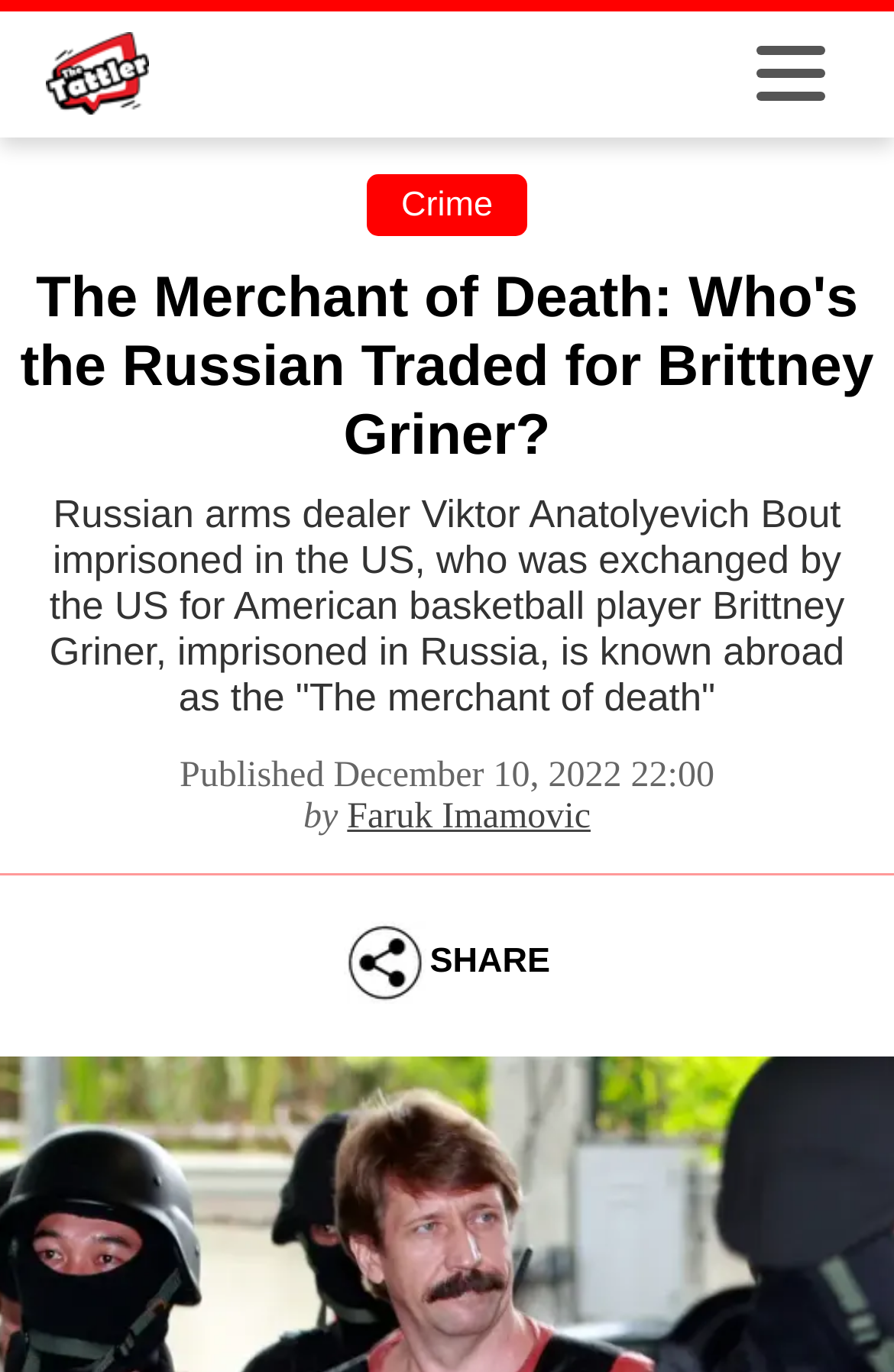Give a one-word or short-phrase answer to the following question: 
What is the category of this article?

Crime